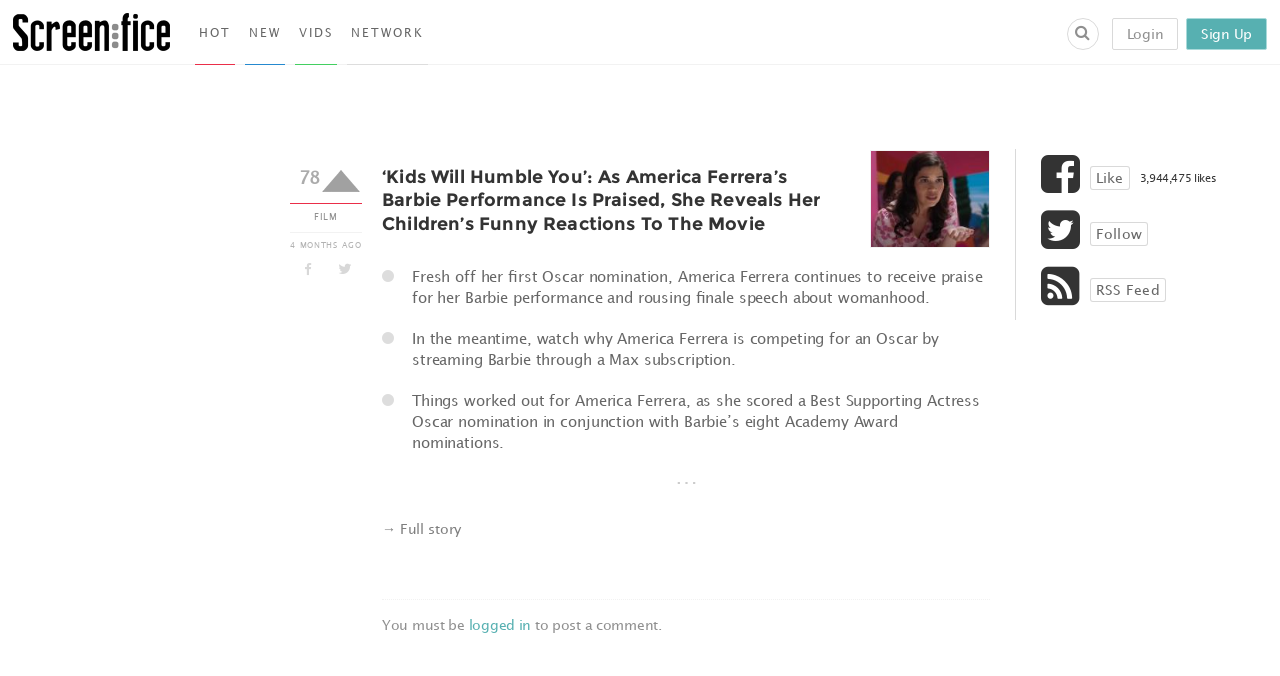What is the type of subscription required to stream the movie?
We need a detailed and meticulous answer to the question.

The article mentions that the movie Barbie can be streamed through a Max subscription, implying that a Max subscription is required to access the movie.